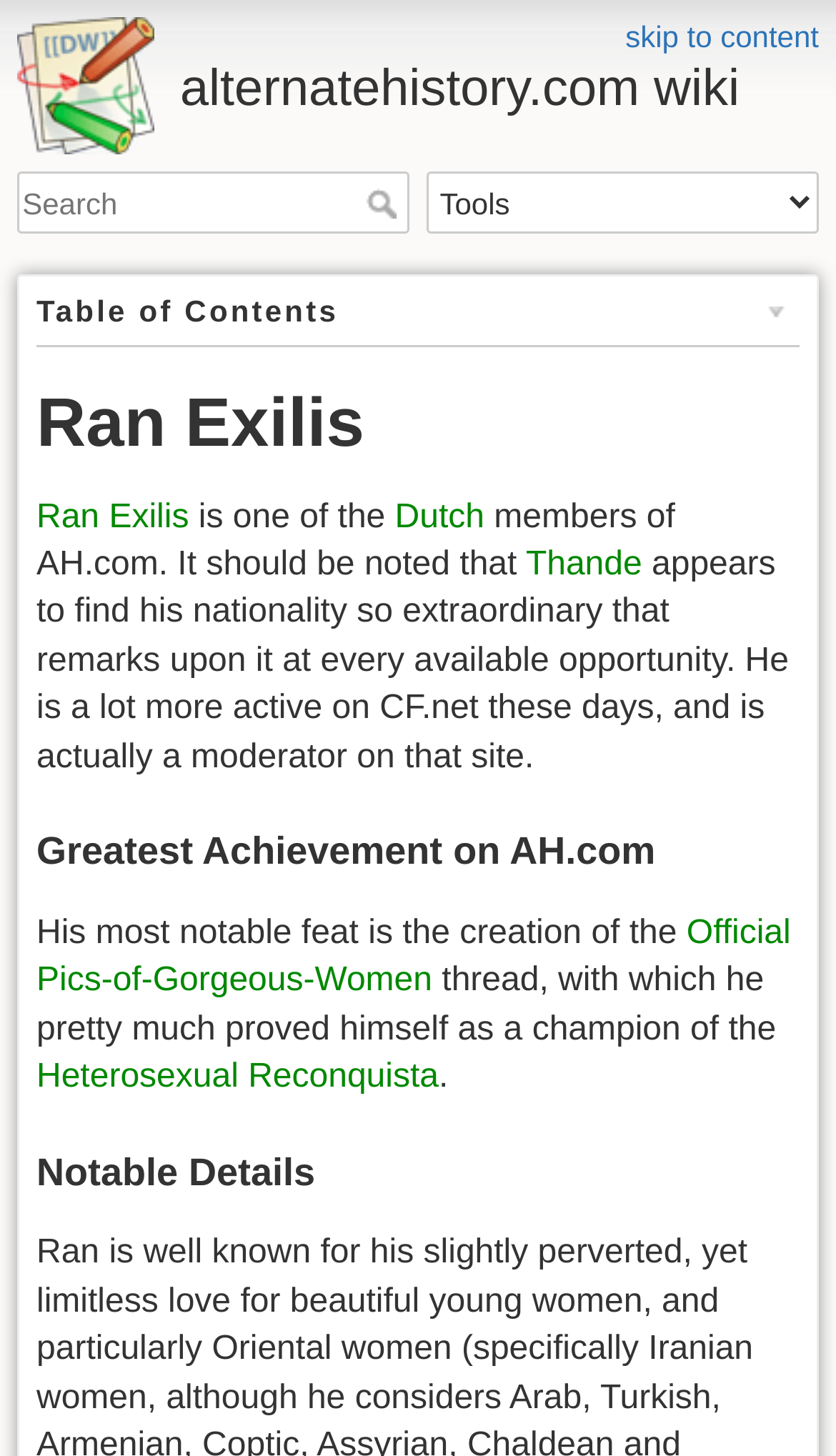What is the name of the thread created by Ran Exilis?
Please provide a detailed and comprehensive answer to the question.

I found the answer by reading the text 'His most notable feat is the creation of the Official Pics-of-Gorgeous-Women thread' which is a static text element following the heading 'Greatest Achievement on AH.com'.